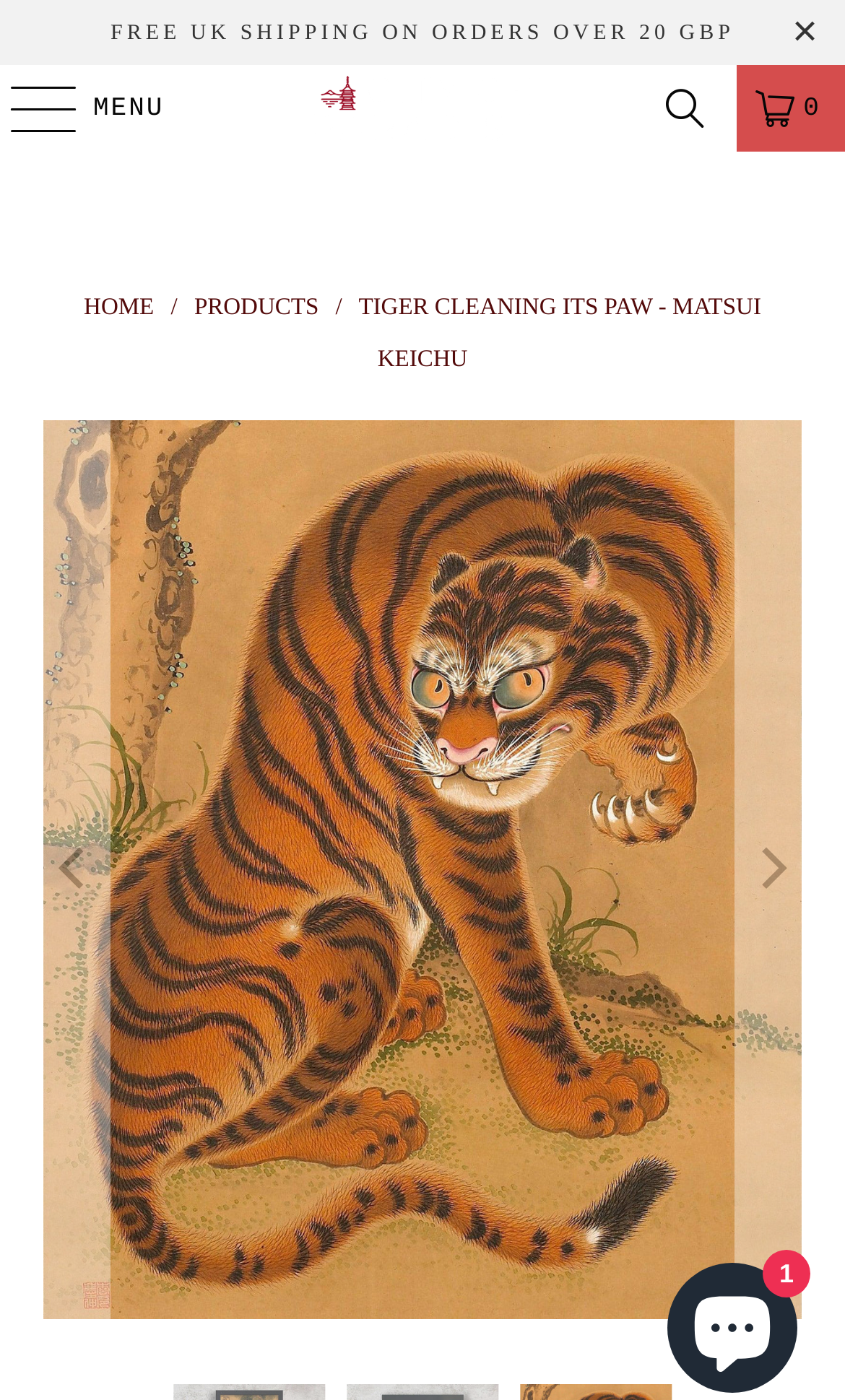Identify the bounding box coordinates for the element you need to click to achieve the following task: "View the 'TIGER CLEANING ITS PAW - MATSUI KEICHU' product". Provide the bounding box coordinates as four float numbers between 0 and 1, in the form [left, top, right, bottom].

[0.424, 0.21, 0.901, 0.266]